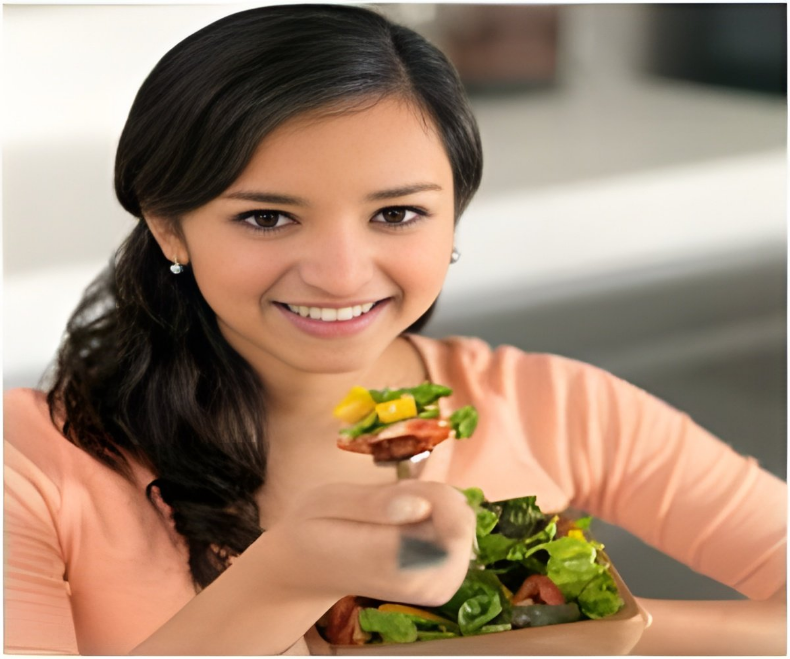Please provide a comprehensive response to the question below by analyzing the image: 
What is the woman holding in her hand?

The caption describes the woman as 'holding a fork with a colorful bite of fresh salad', indicating that she is grasping a fork in her hand.